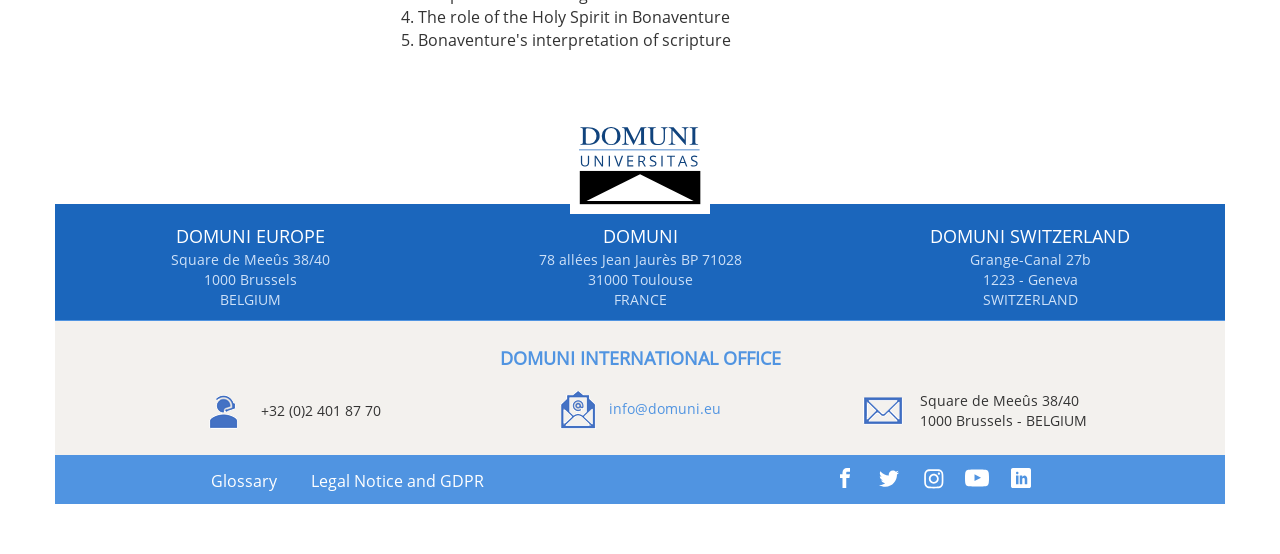Based on the image, please respond to the question with as much detail as possible:
What is the name of the university?

I found the answer by looking at the text 'DOMUNI UNIVERSITAS' which is located at the top of the webpage, inside a link element.